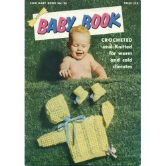Give a detailed account of the visual elements in the image.

The image features the cover of a vintage publication titled "Baby Book," showcasing a joyful baby alongside an array of crocheted and knitted garments designed for infants. The cover is adorned with vibrant colors, highlighted by the playful typography of the title at the top, "BABY BOOK." Below, the subtitle emphasizes that the items are suitable for warm and cold climates, appealing to a range of seasonal needs for babies. The crocheted ensemble displayed includes a yellow cardigan and matching accessories, showcasing intricate craftsmanship typical of nostalgic knitting patterns. This cover evokes a charming sense of childhood and highlights the trends in baby apparel during its time of release, inviting viewers into the world of vintage knitting and crochet.